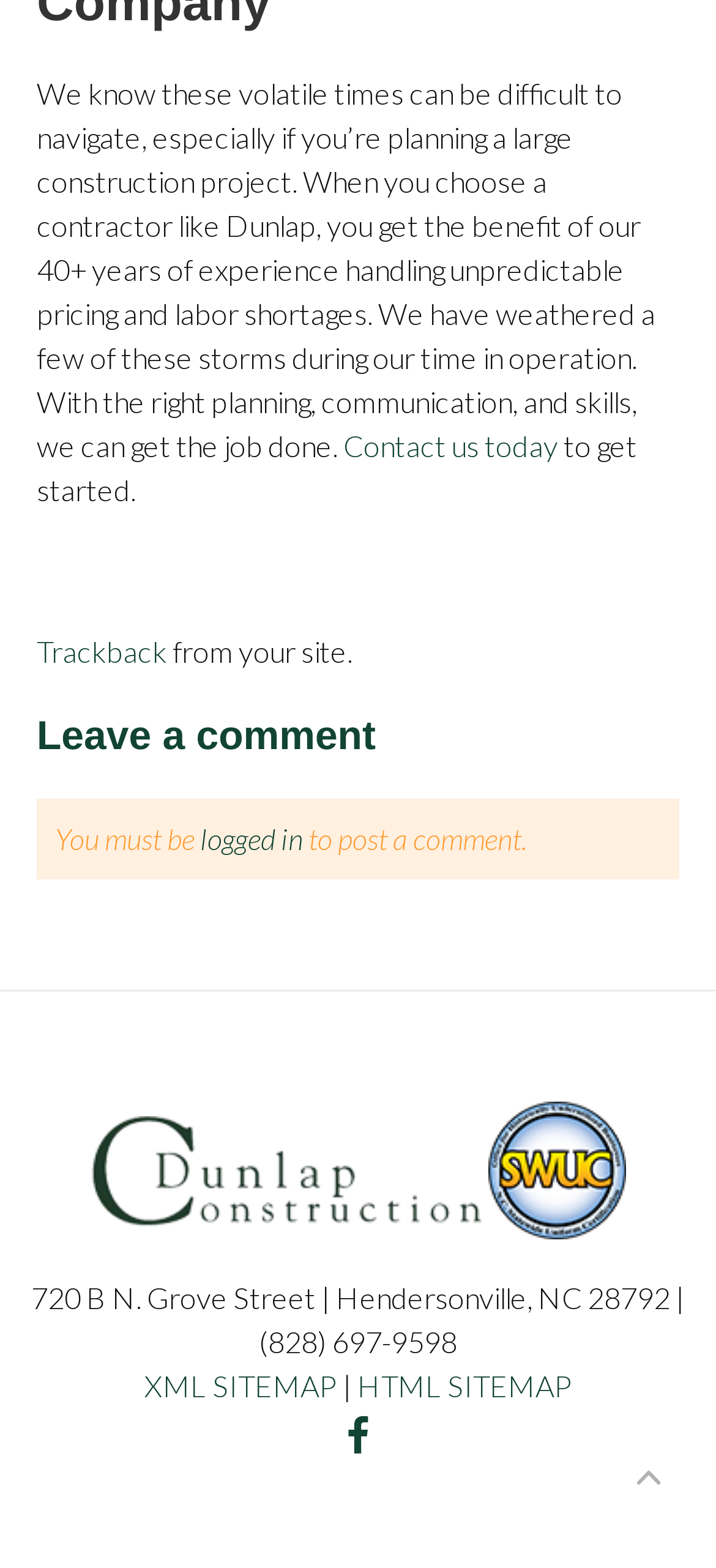Refer to the image and provide an in-depth answer to the question:
What is the purpose of the 'Contact us today' link?

The answer can be found by analyzing the context of the 'Contact us today' link. It is placed next to the text 'to get started.' which suggests that clicking the link will initiate the process of getting started with the company's services.